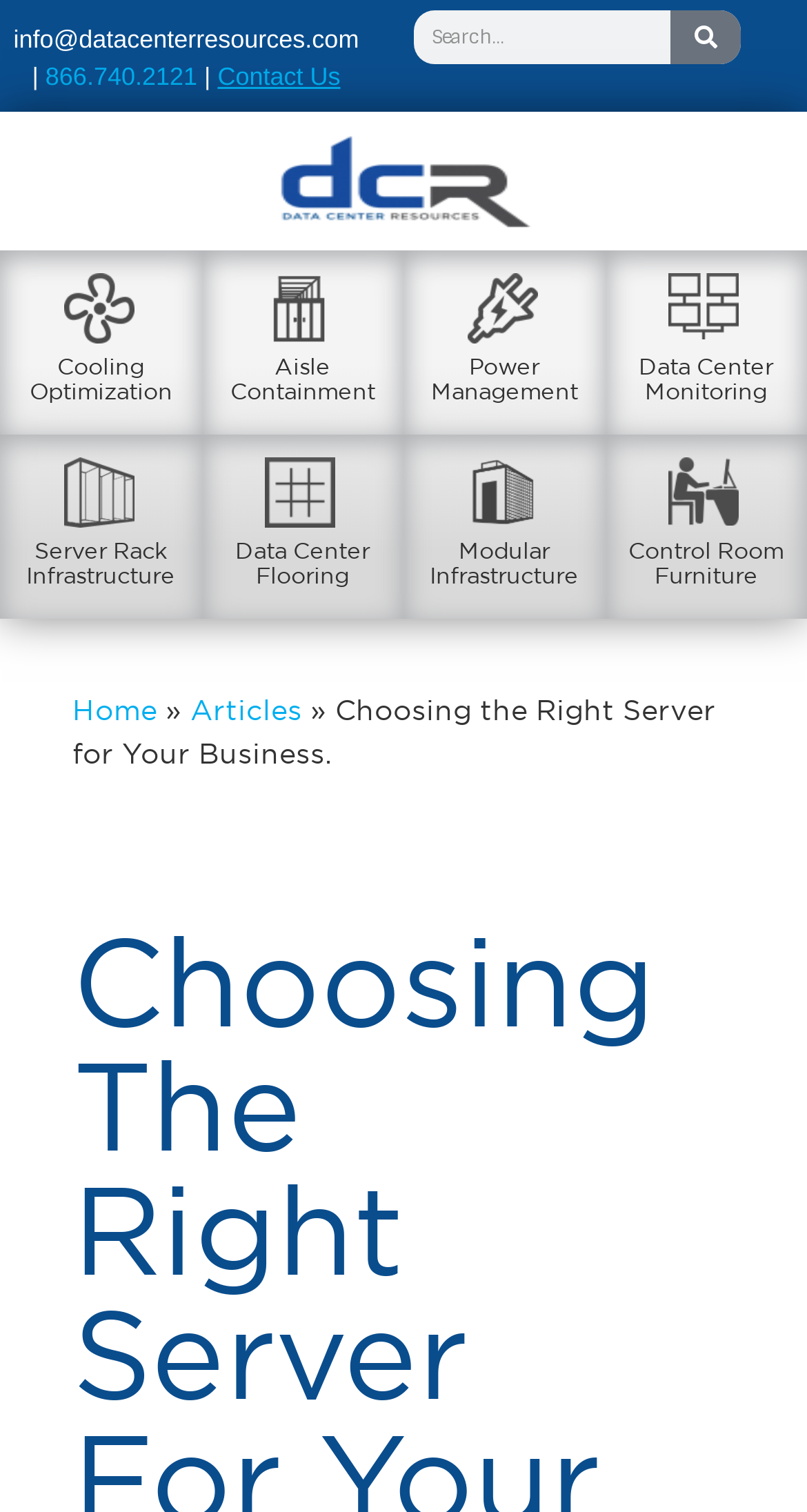Find and specify the bounding box coordinates that correspond to the clickable region for the instruction: "search for something".

[0.513, 0.007, 0.918, 0.042]